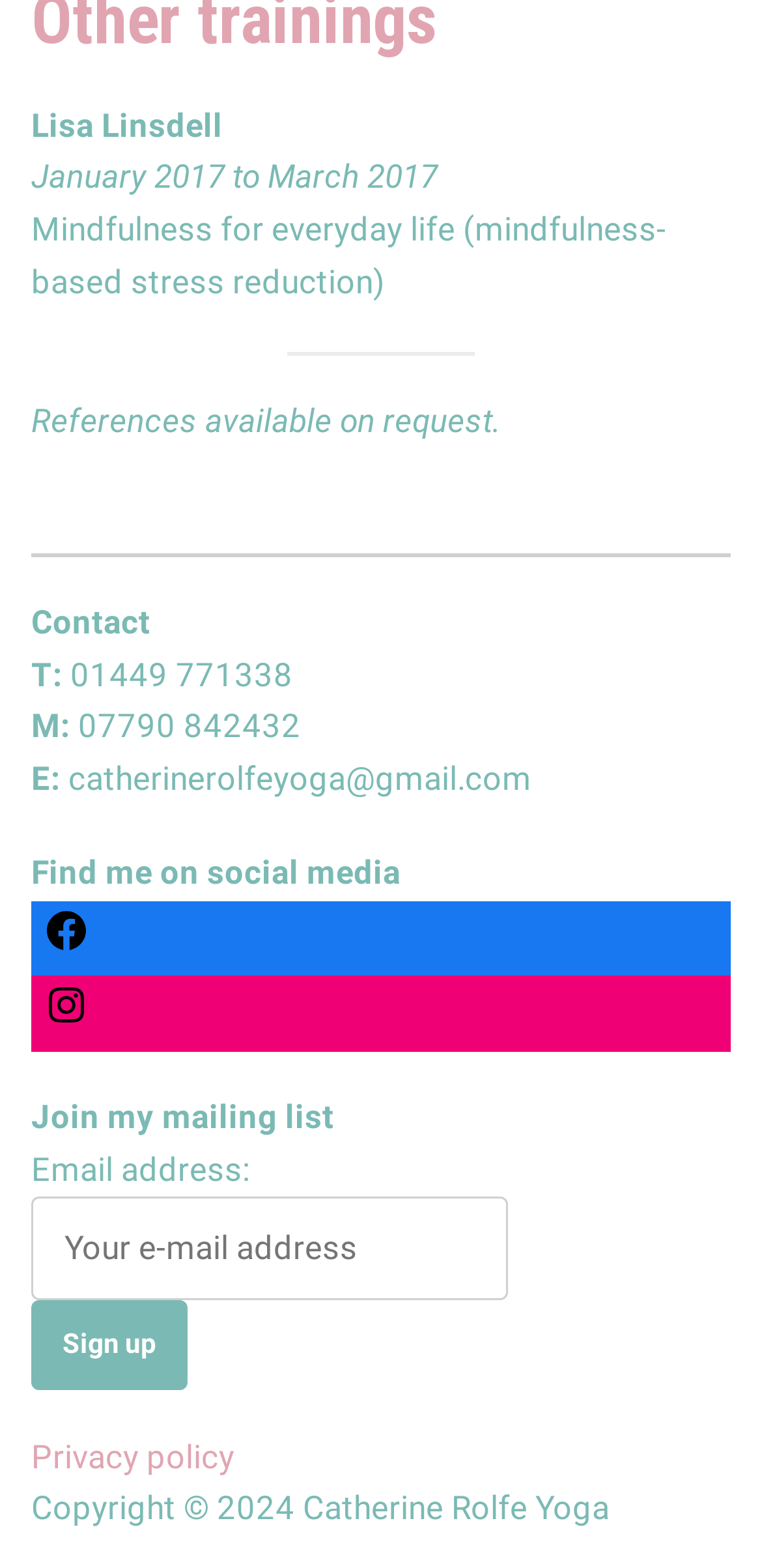Respond with a single word or phrase for the following question: 
What is the name of the person mentioned?

Lisa Linsdell